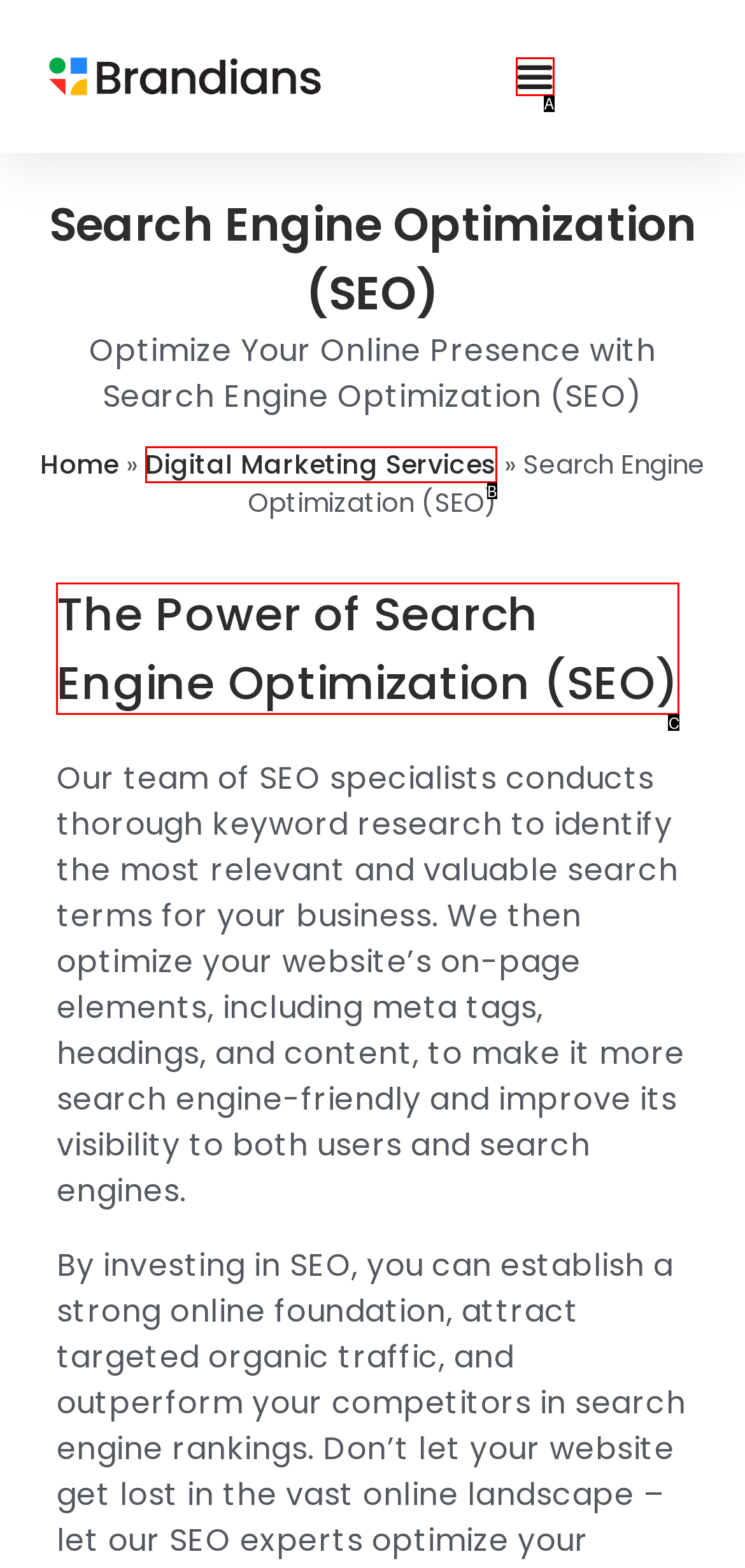From the available choices, determine which HTML element fits this description: view latest topics Respond with the correct letter.

None